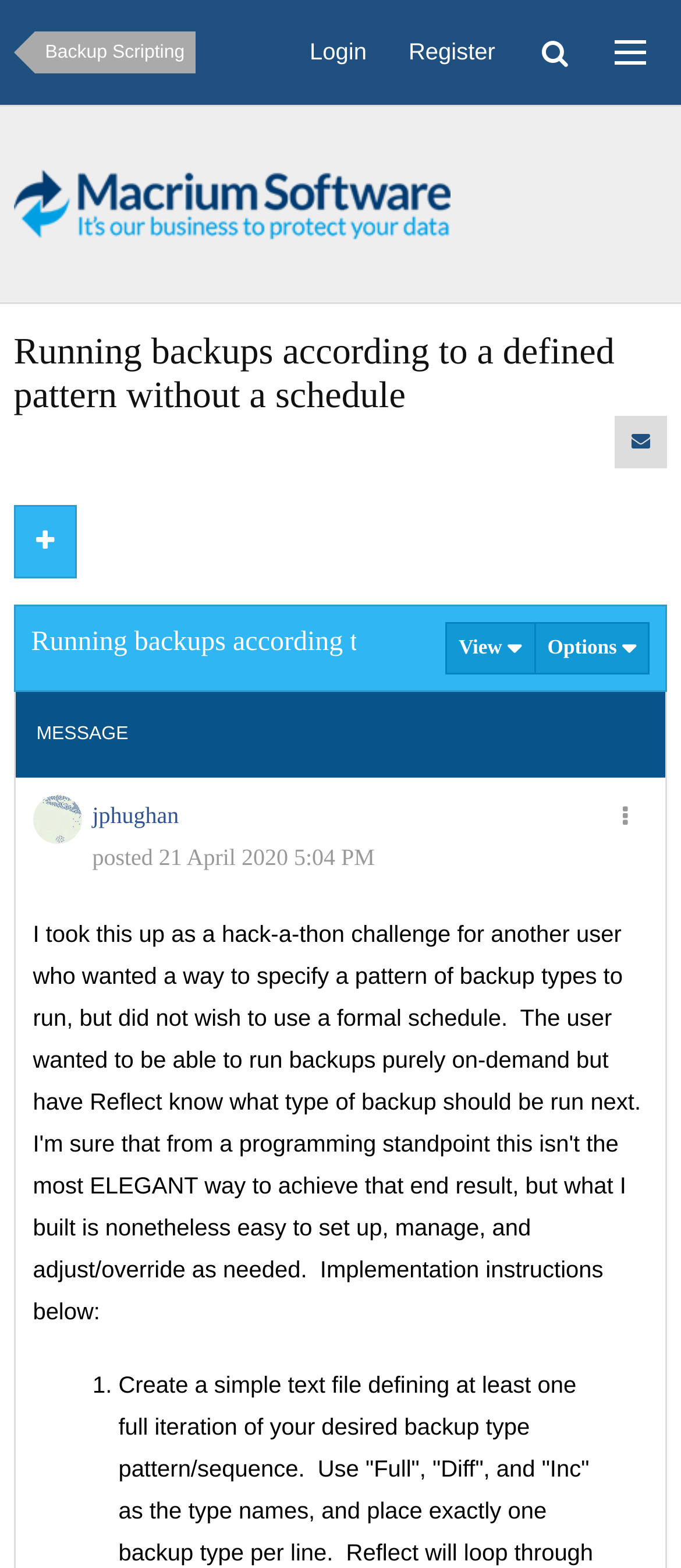Find the bounding box coordinates of the clickable region needed to perform the following instruction: "Check the message". The coordinates should be provided as four float numbers between 0 and 1, i.e., [left, top, right, bottom].

[0.023, 0.441, 0.977, 0.496]